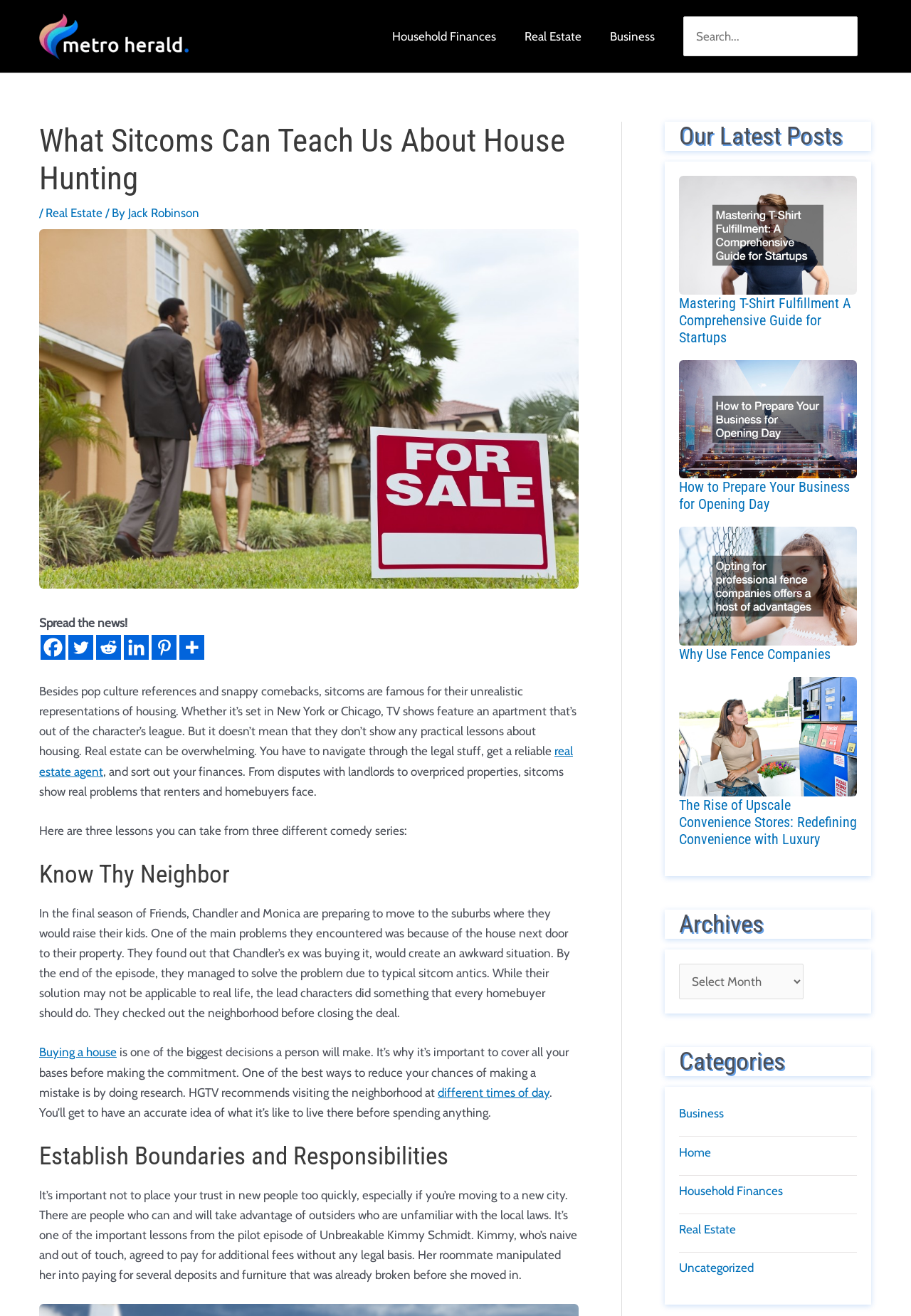Identify and provide the text of the main header on the webpage.

What Sitcoms Can Teach Us About House Hunting